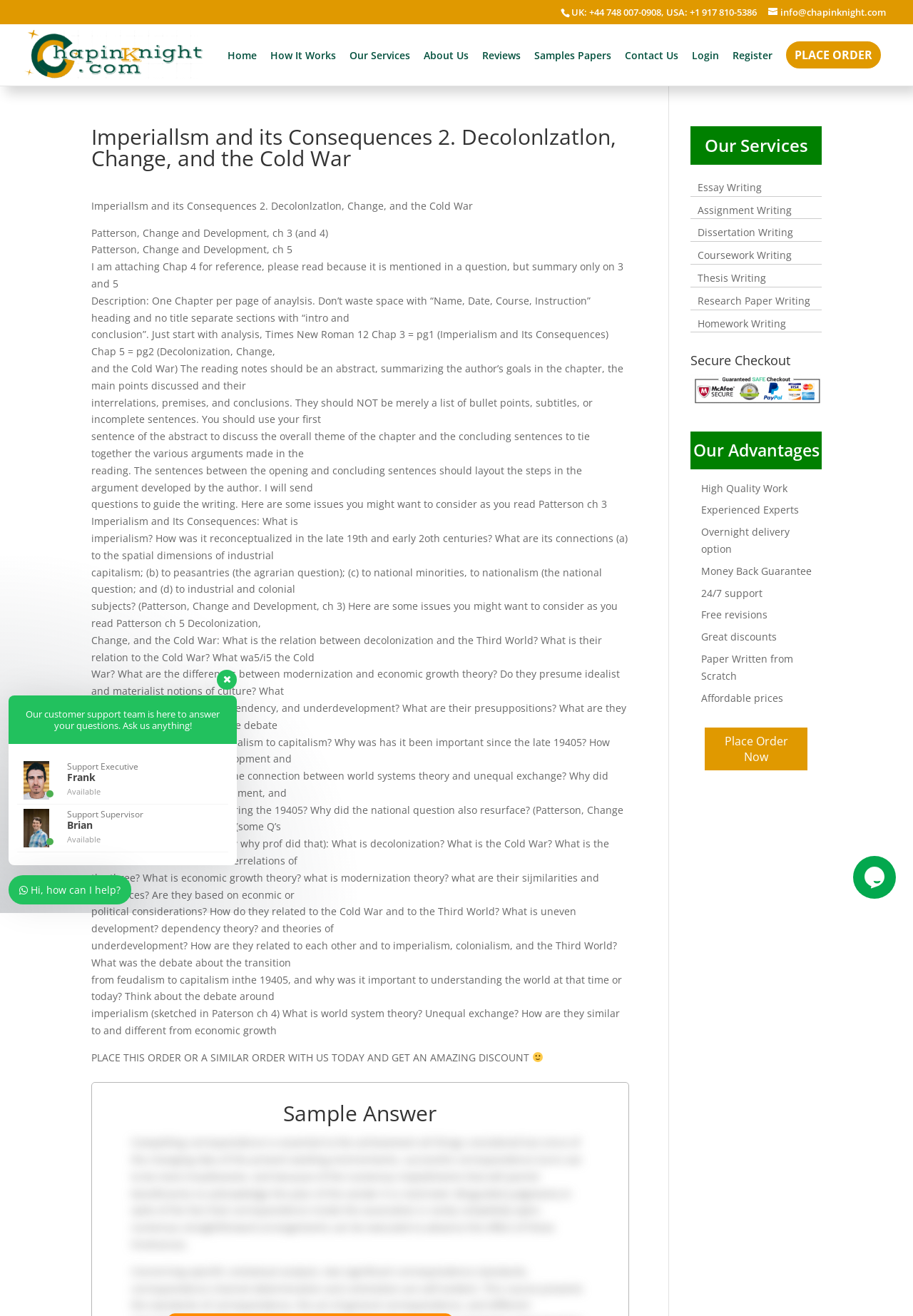What is the topic of the chapter analysis?
Refer to the screenshot and deliver a thorough answer to the question presented.

Based on the webpage content, the topic of the chapter analysis is Imperialism and Its Consequences, which is mentioned in the heading 'Imperiallsm and its Consequences 2. Decolonlzatlon, Change, and the Cold War' and also in the static text 'Patterson, Change and Development, ch 3 (and 4)'.